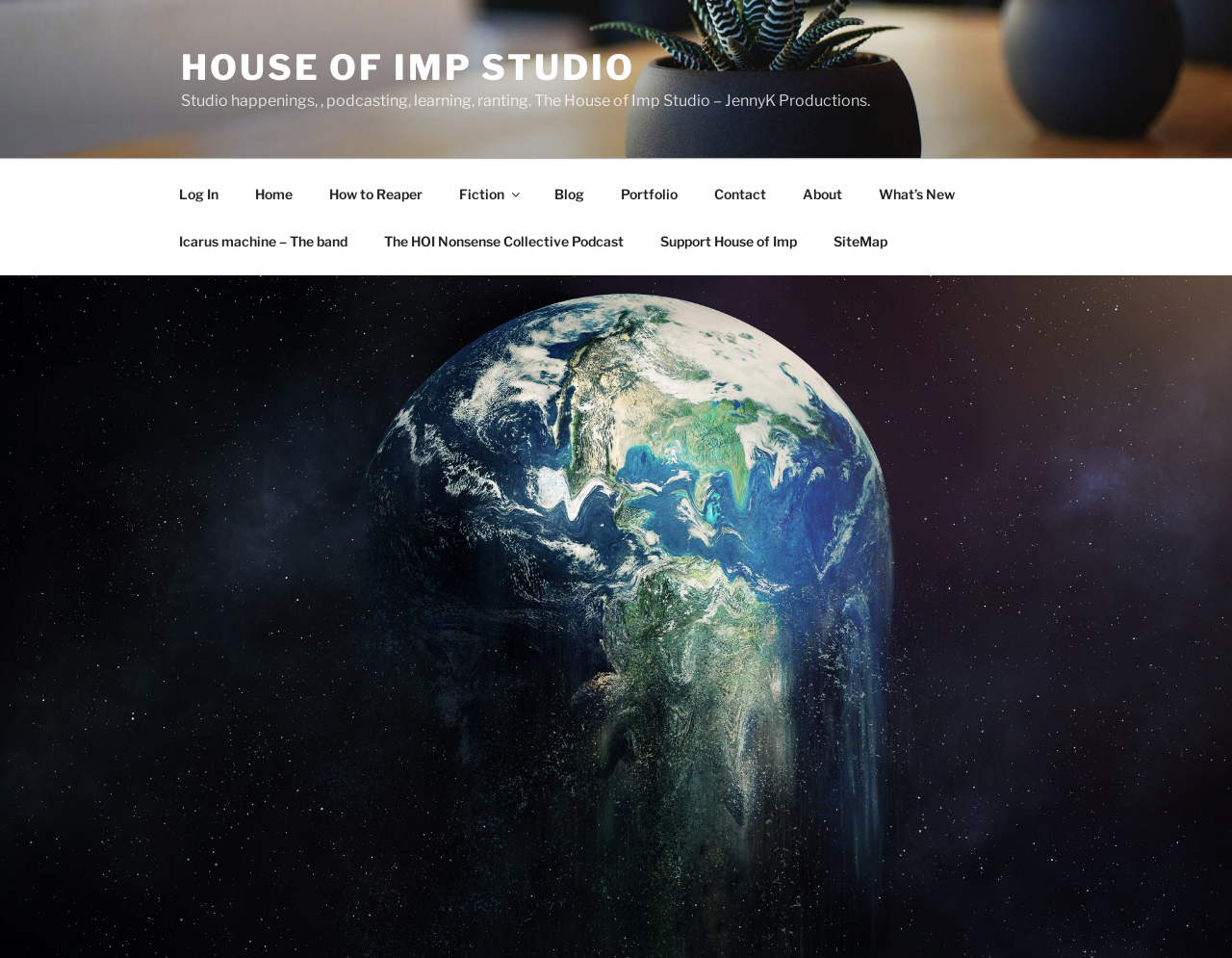Identify the bounding box coordinates of the clickable region to carry out the given instruction: "contact the studio".

[0.566, 0.177, 0.635, 0.227]